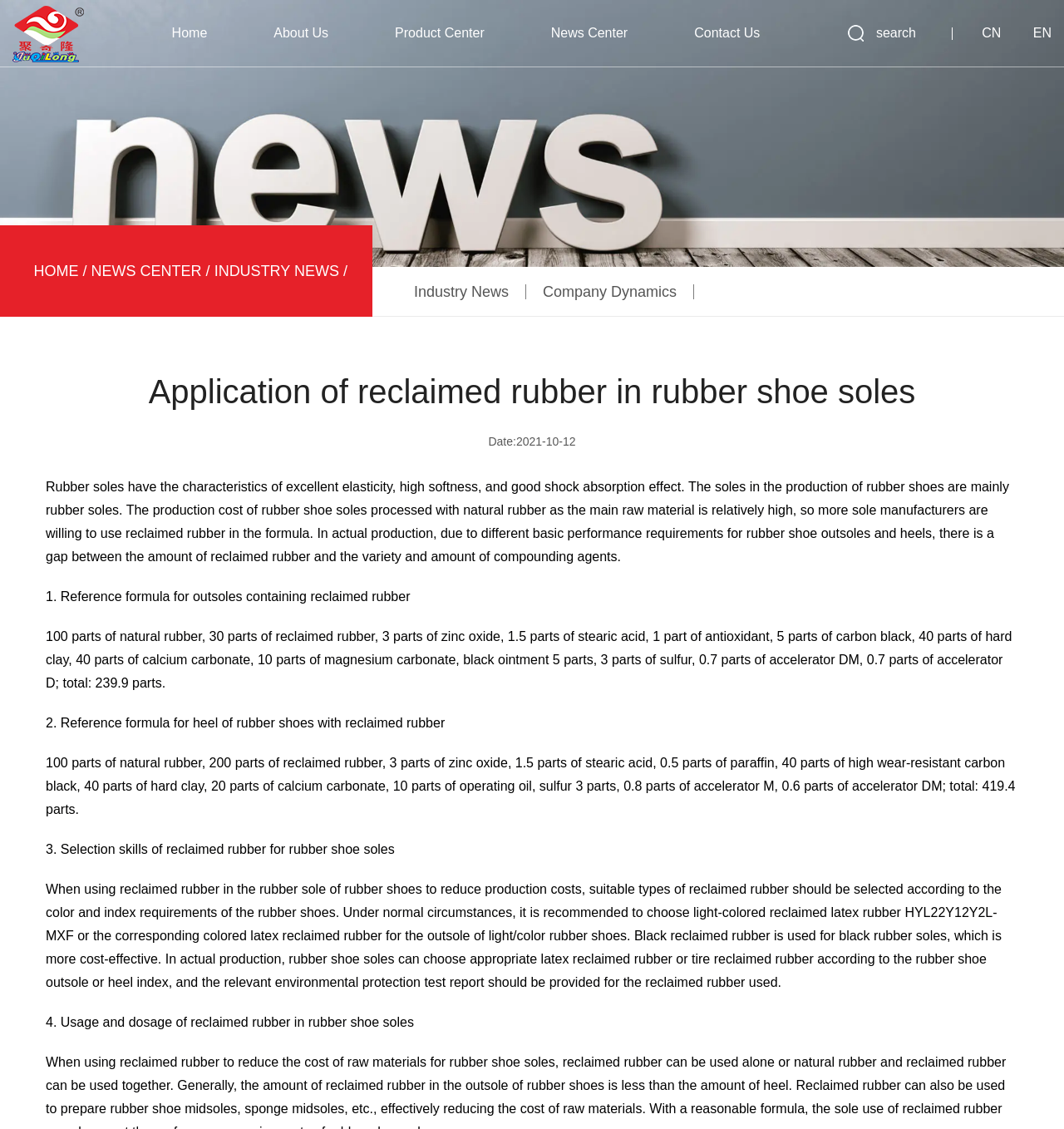Identify the bounding box for the UI element that is described as follows: "News Center".

[0.518, 0.0, 0.59, 0.059]